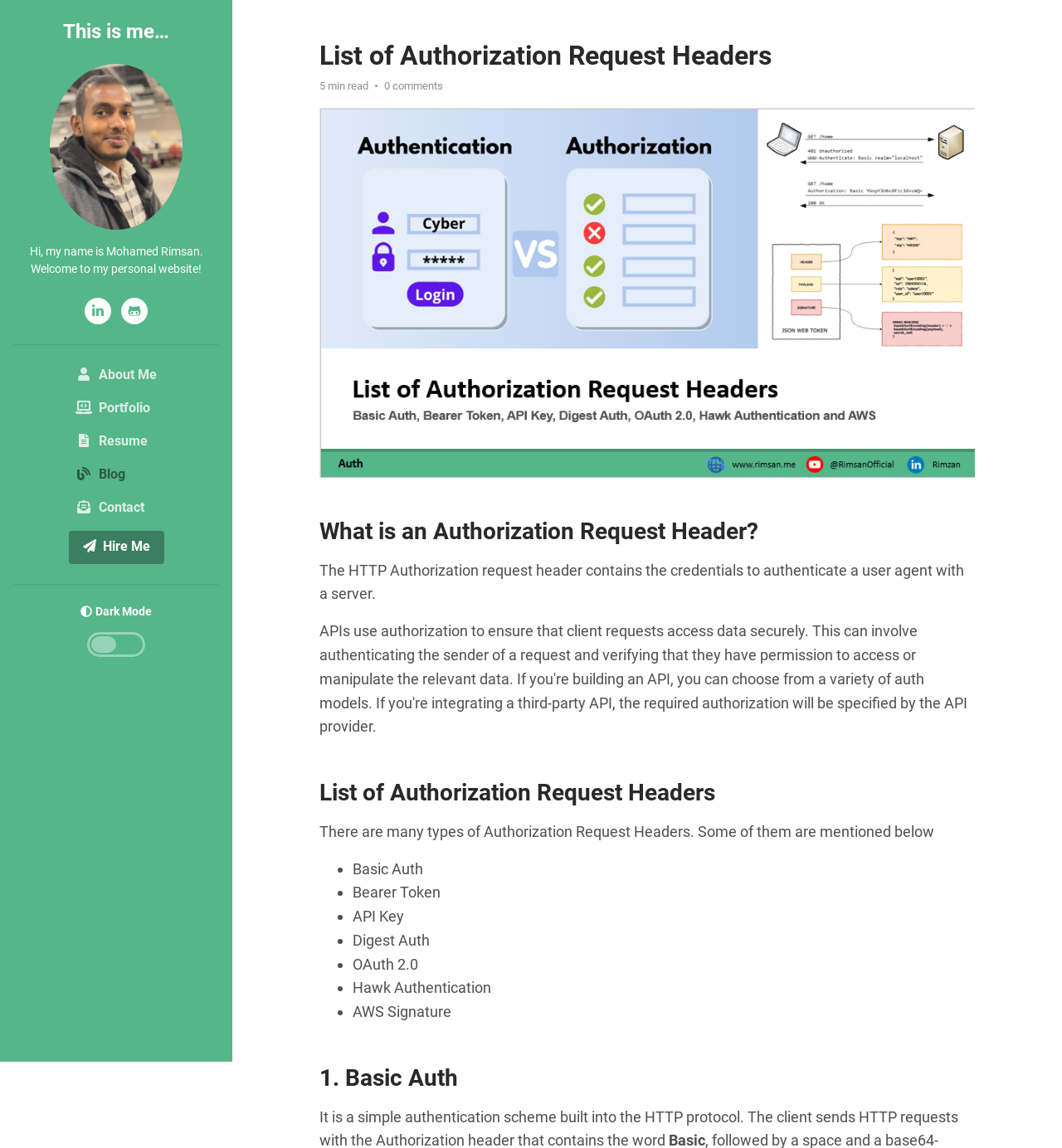Locate the bounding box coordinates of the element's region that should be clicked to carry out the following instruction: "go to the about me page". The coordinates need to be four float numbers between 0 and 1, i.e., [left, top, right, bottom].

[0.065, 0.312, 0.154, 0.341]